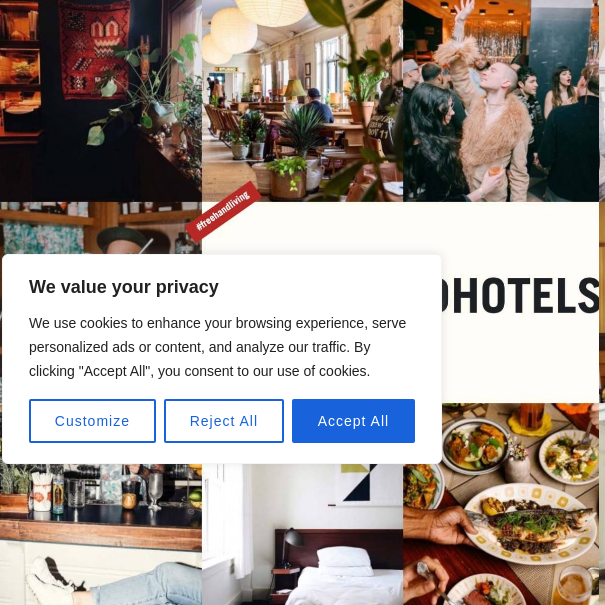What is the theme associated with the venue?
Provide a detailed and well-explained answer to the question.

The text overlay highlights the hashtag #thebadthing, suggesting a playful or engaging theme associated with the venue, which is further reinforced by the lively and inviting atmosphere depicted in the collage.